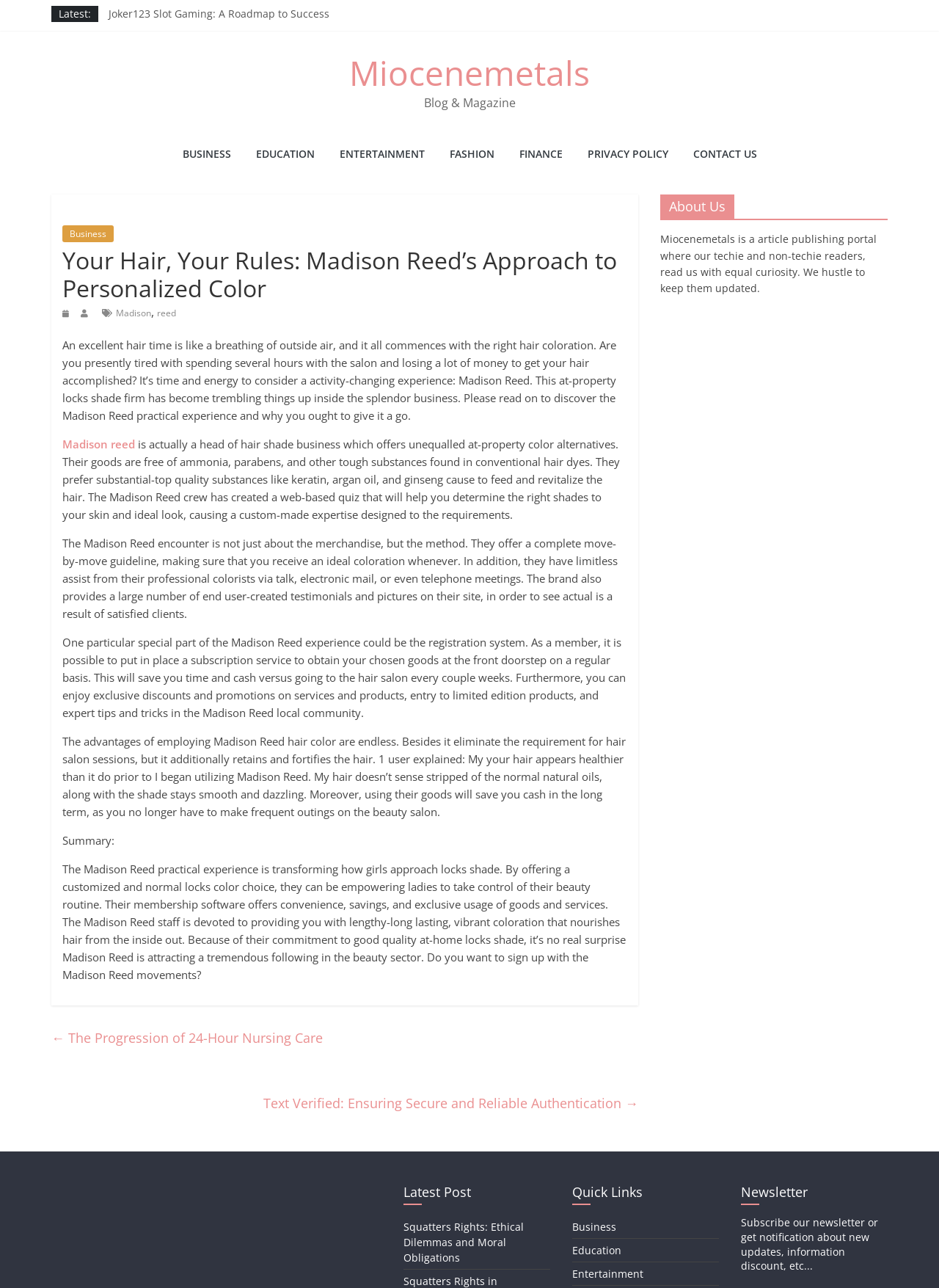What is the name of the hair color company?
Can you provide an in-depth and detailed response to the question?

I found the answer by reading the article content, which mentions 'Madison Reed' as a hair color company that offers personalized color options.